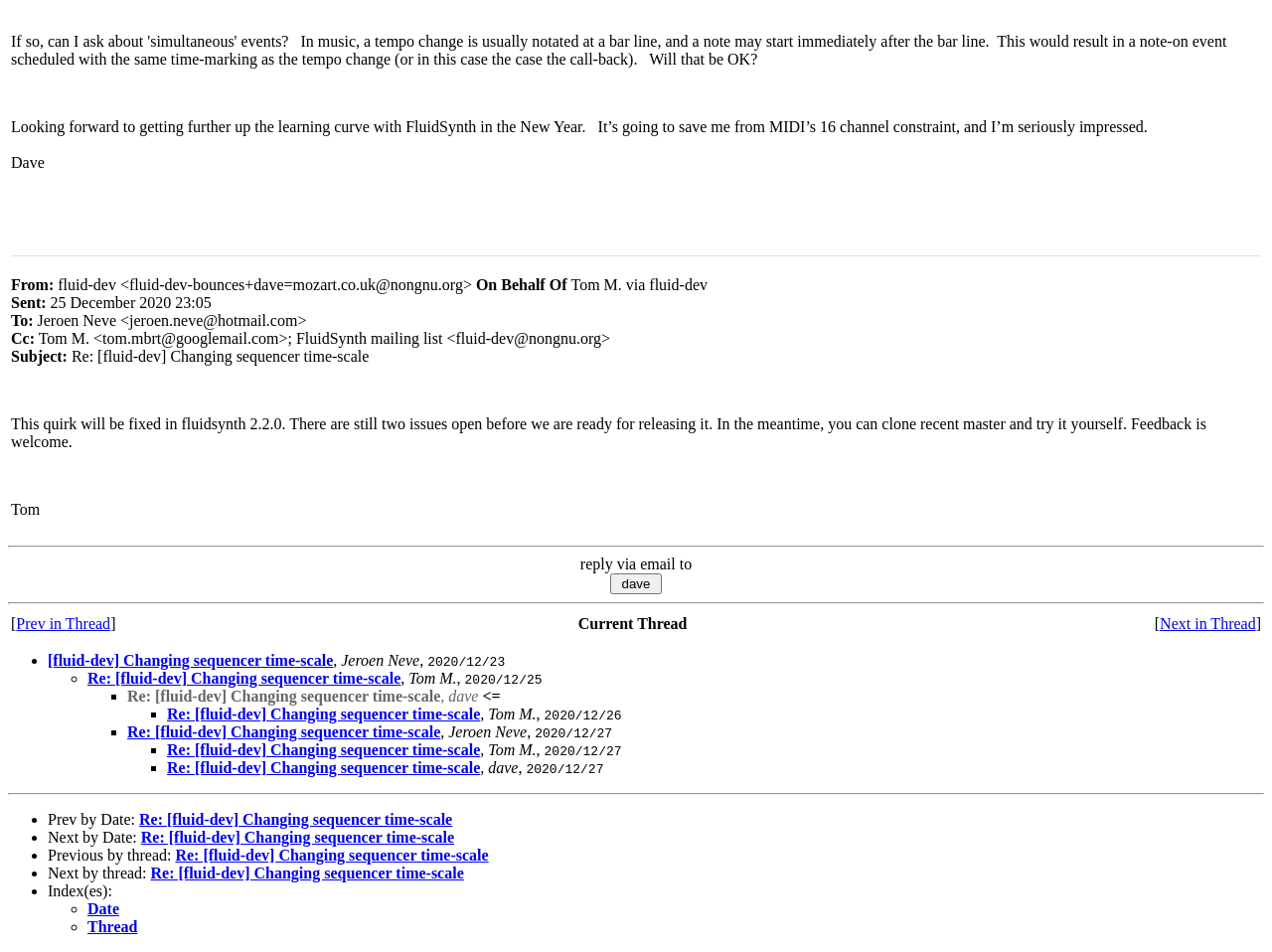Find and provide the bounding box coordinates for the UI element described here: "Re: [fluid-dev] Changing sequencer time-scale". The coordinates should be given as four float numbers between 0 and 1: [left, top, right, bottom].

[0.069, 0.703, 0.315, 0.721]